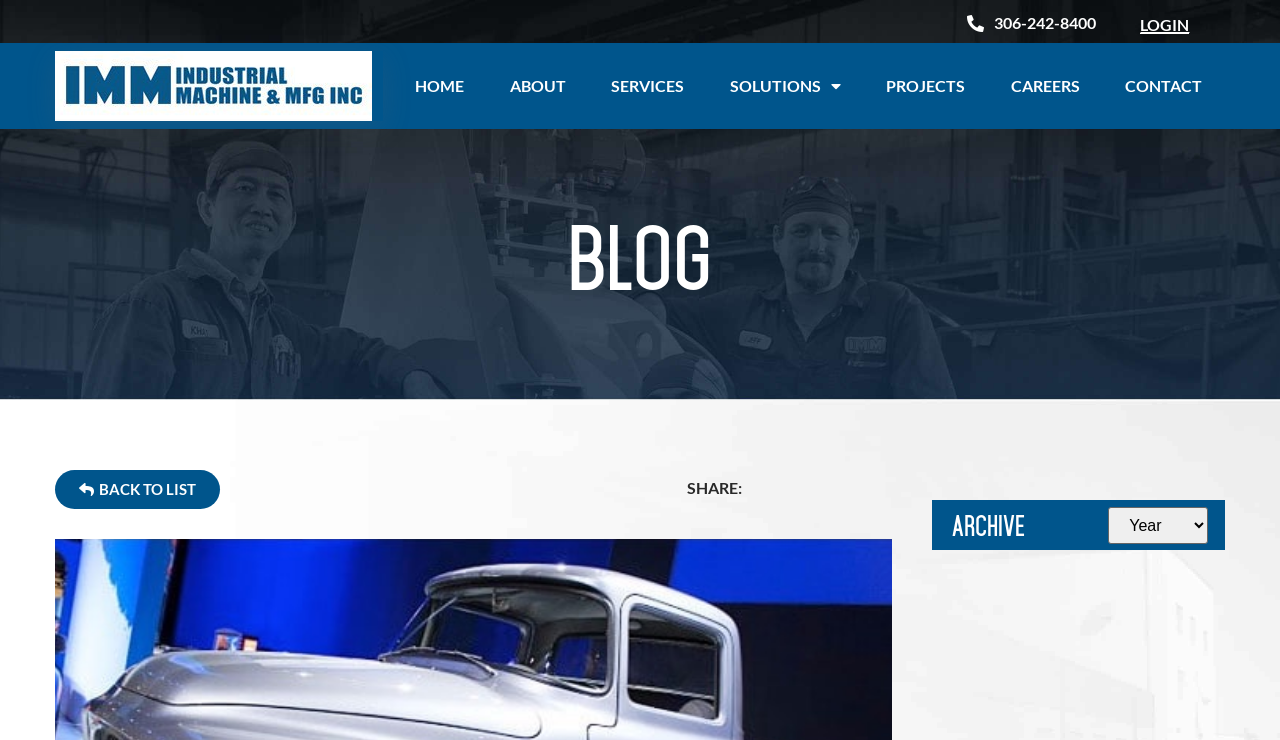Identify the bounding box coordinates of the region that should be clicked to execute the following instruction: "Go to the about page".

[0.381, 0.058, 0.46, 0.174]